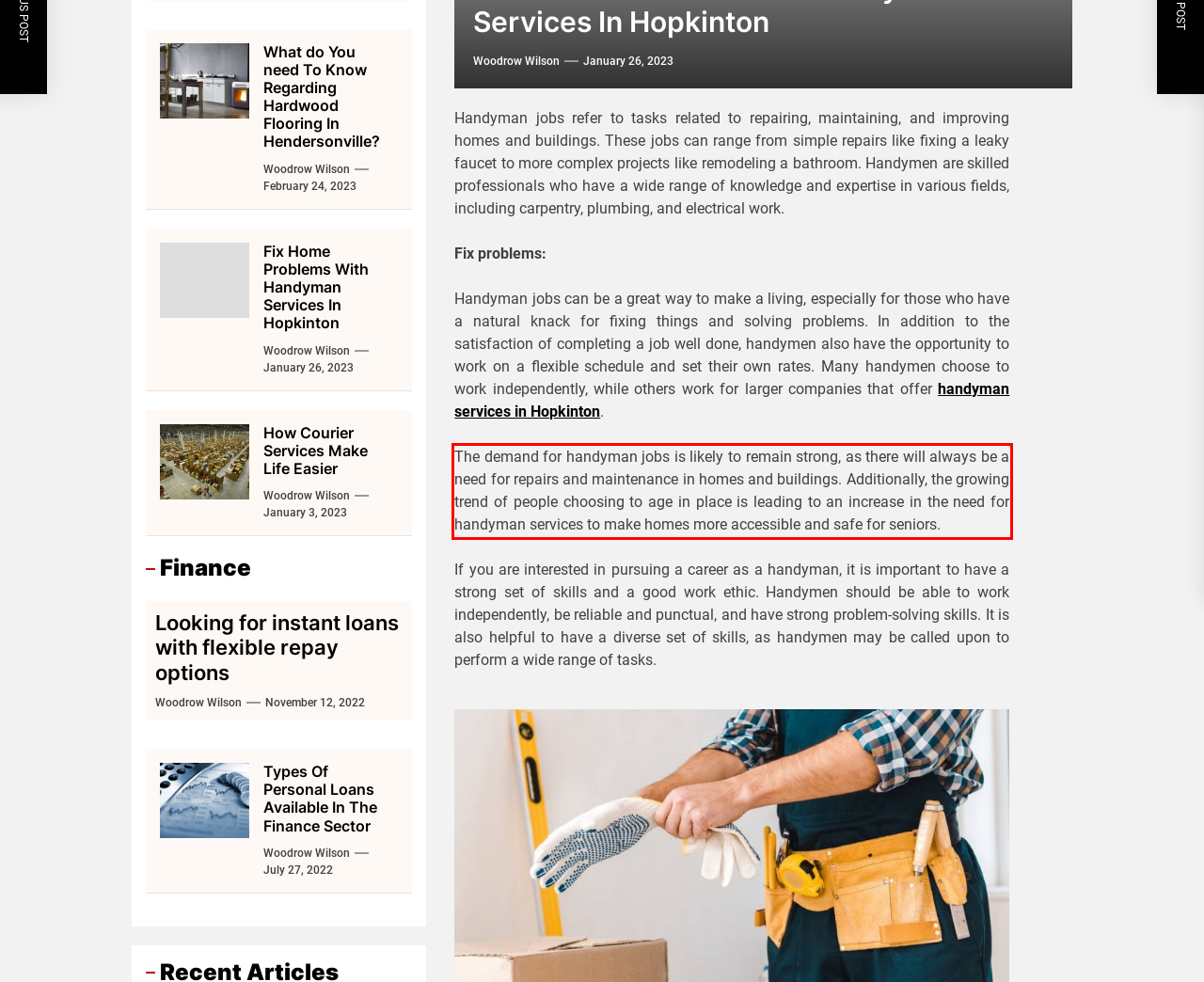The screenshot you have been given contains a UI element surrounded by a red rectangle. Use OCR to read and extract the text inside this red rectangle.

The demand for handyman jobs is likely to remain strong, as there will always be a need for repairs and maintenance in homes and buildings. Additionally, the growing trend of people choosing to age in place is leading to an increase in the need for handyman services to make homes more accessible and safe for seniors.